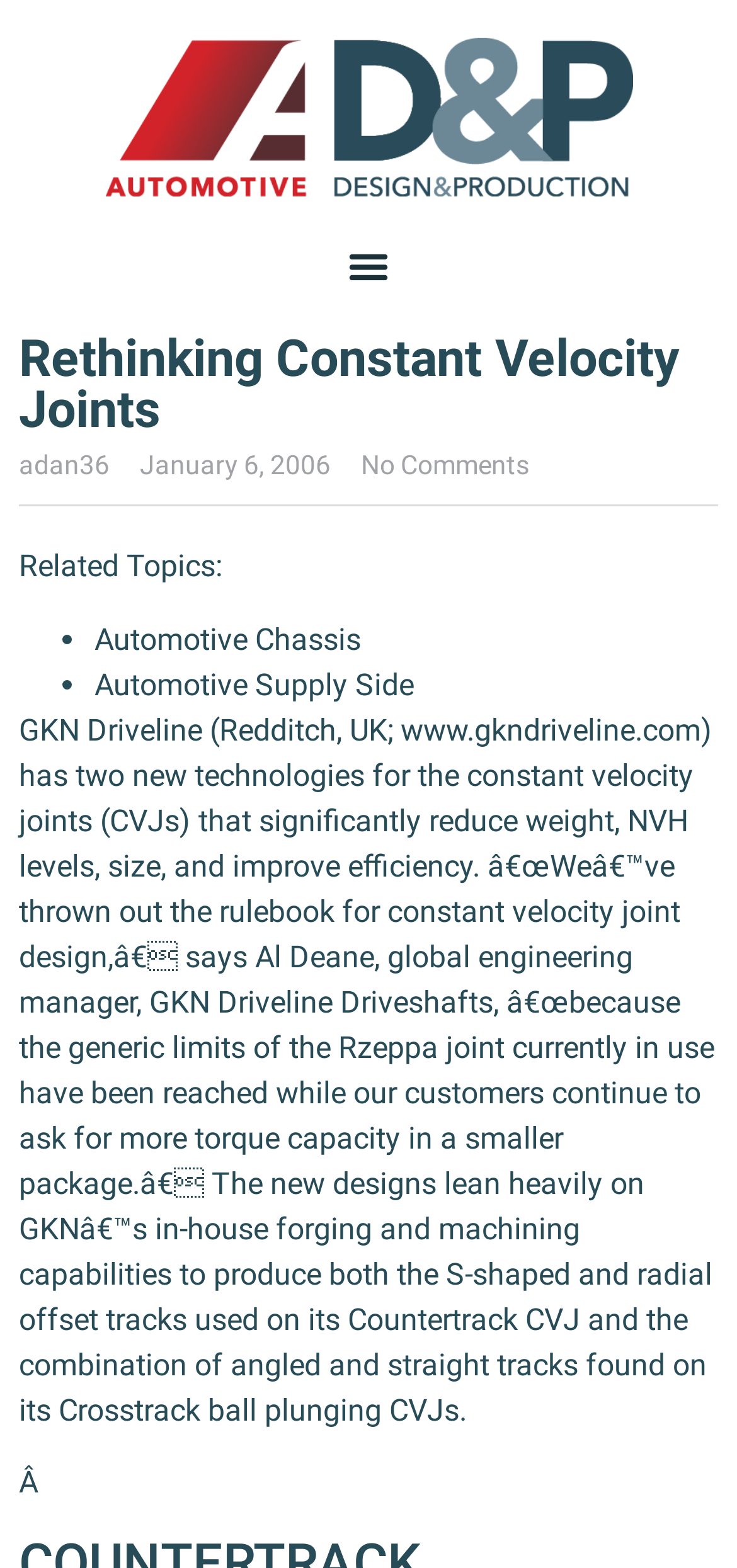Provide an in-depth caption for the contents of the webpage.

The webpage is about "Rethinking Constant Velocity Joints" and is part of the Adandp website. At the top, there is a link on the left side and a menu toggle button on the right side. Below them, a large heading "Rethinking Constant Velocity Joints" is centered. 

Under the heading, there are three links in a row: "adan36" on the left, "January 6, 2006" in the middle, and "No Comments" on the right. 

Further down, a section labeled "Related Topics:" is located on the left side, followed by a list of two items: "Automotive Chassis" and "Automotive Supply Side", each marked with a bullet point. 

The main content of the webpage is a long paragraph of text that occupies most of the page, describing new technologies for constant velocity joints developed by GKN Driveline. The text is divided into two parts, with a small gap in between.